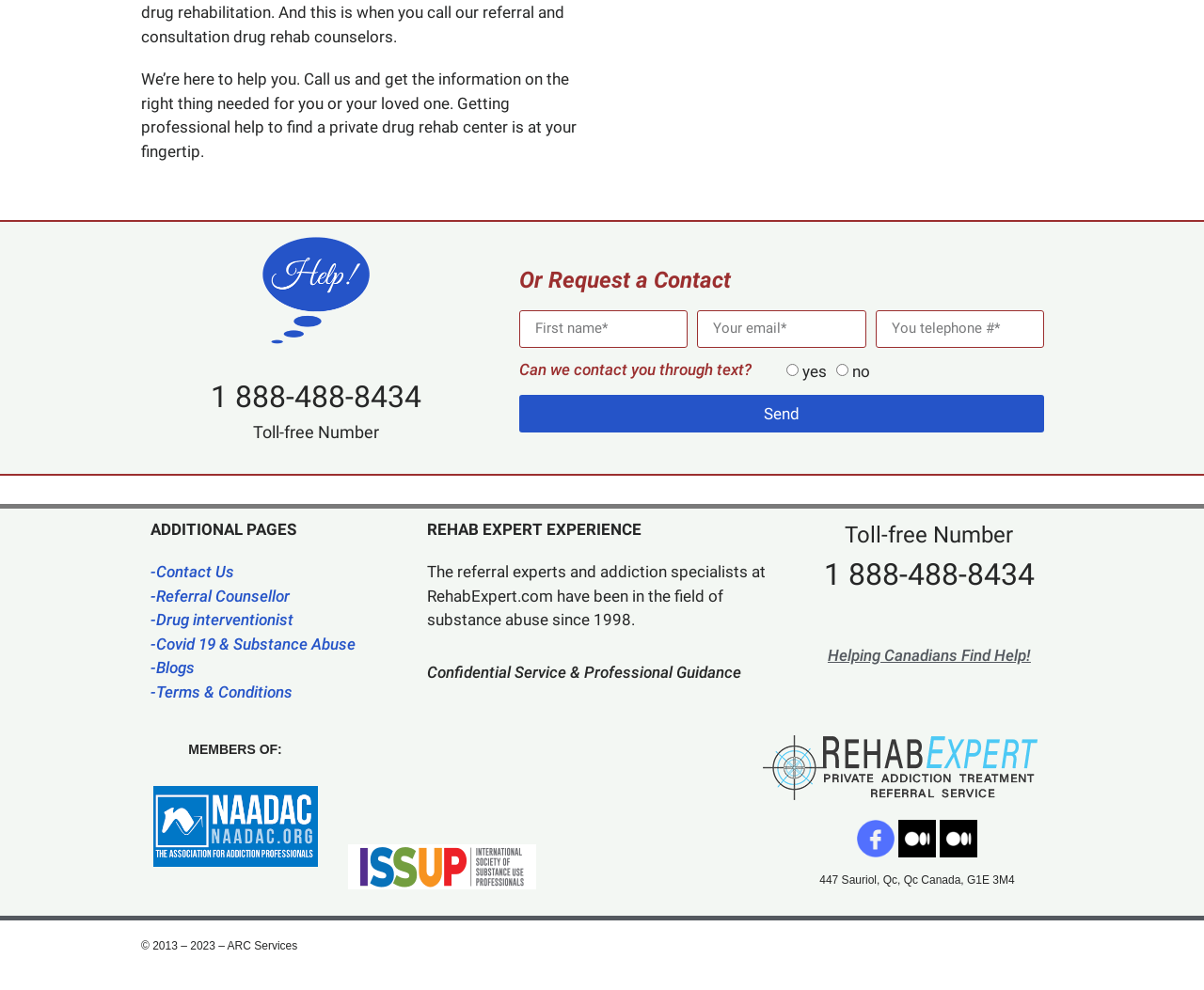Determine the bounding box coordinates of the UI element described by: "-Covid 19 & Substance Abuse".

[0.125, 0.641, 0.295, 0.66]